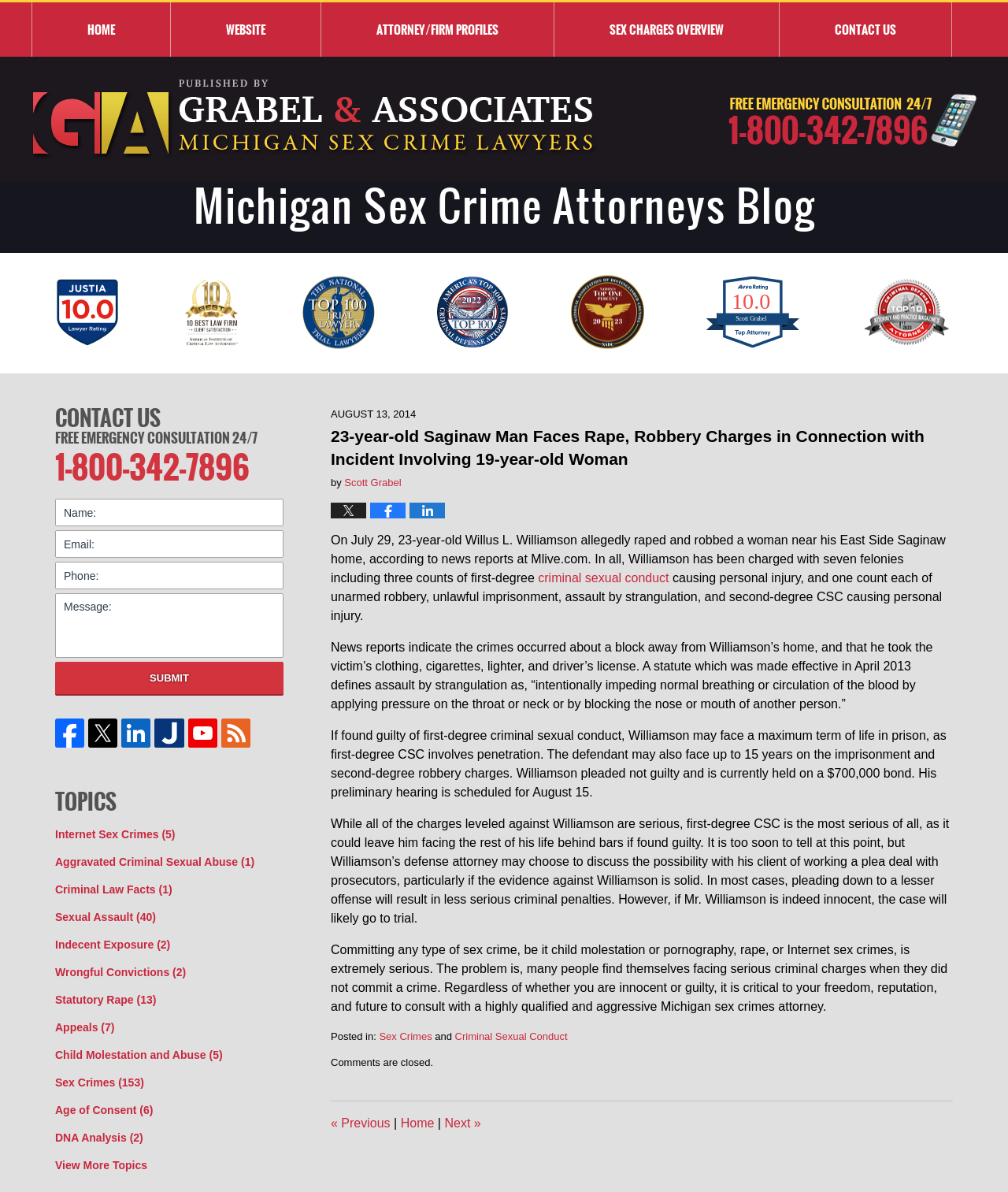Locate the bounding box of the UI element described by: "alt="Top 100 Attorneys"" in the given webpage screenshot.

[0.566, 0.225, 0.639, 0.298]